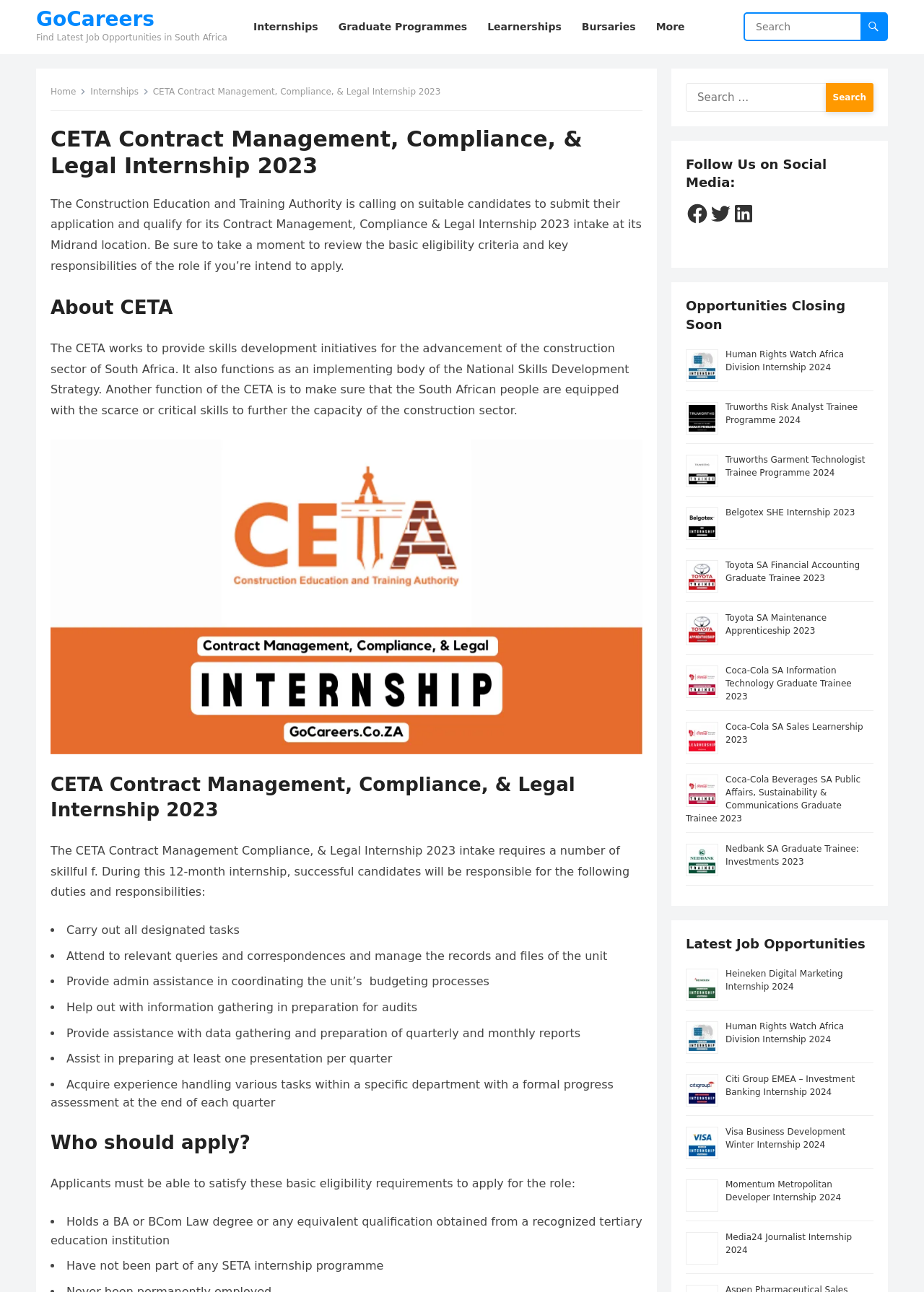Show me the bounding box coordinates of the clickable region to achieve the task as per the instruction: "Search for something".

None